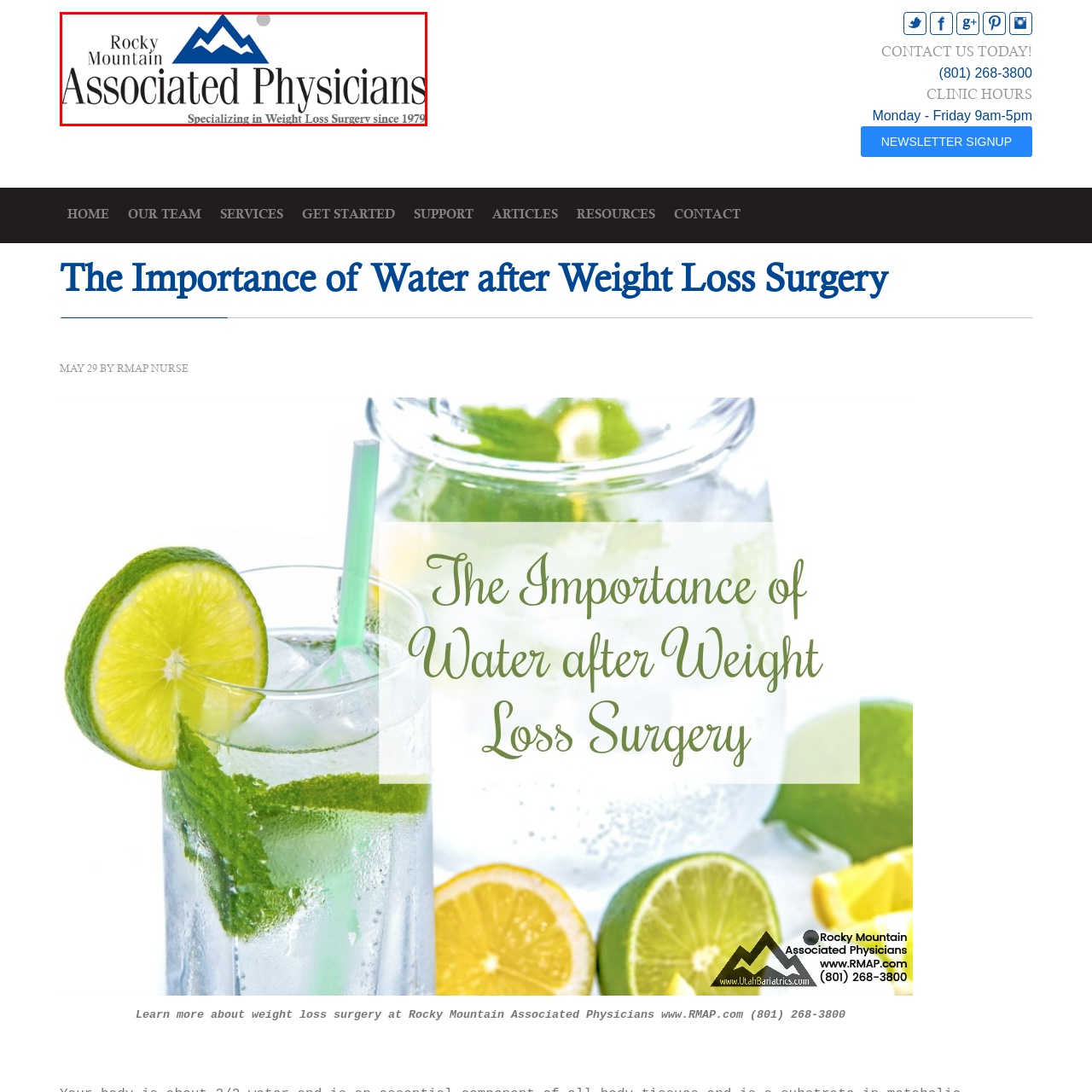Concentrate on the image bordered by the red line and give a one-word or short phrase answer to the following question:
How long has Rocky Mountain Associated Physicians been specializing in weight loss surgery?

Since 1979